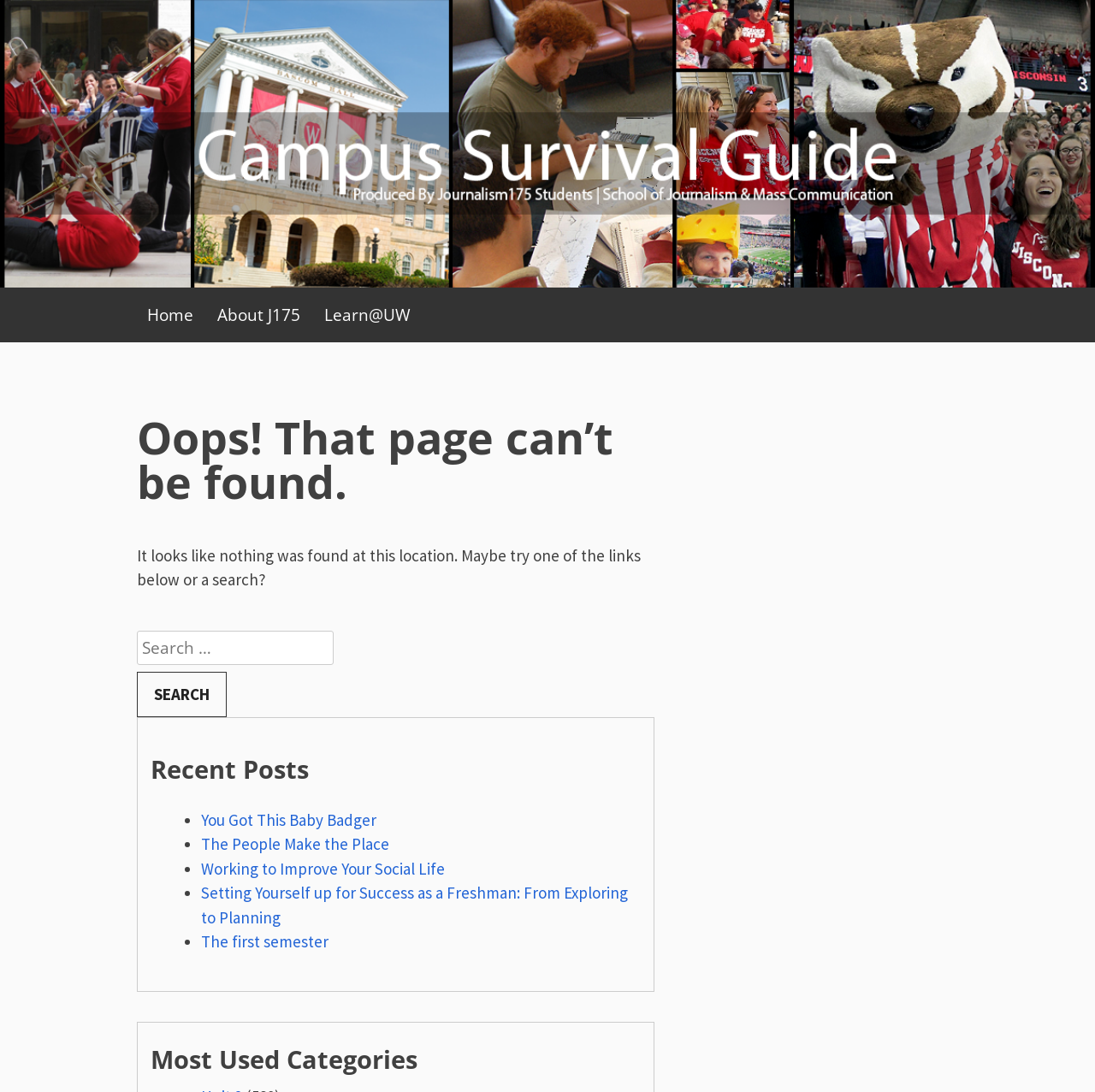Please answer the following question using a single word or phrase: How many links are provided as alternatives to the missing page?

3